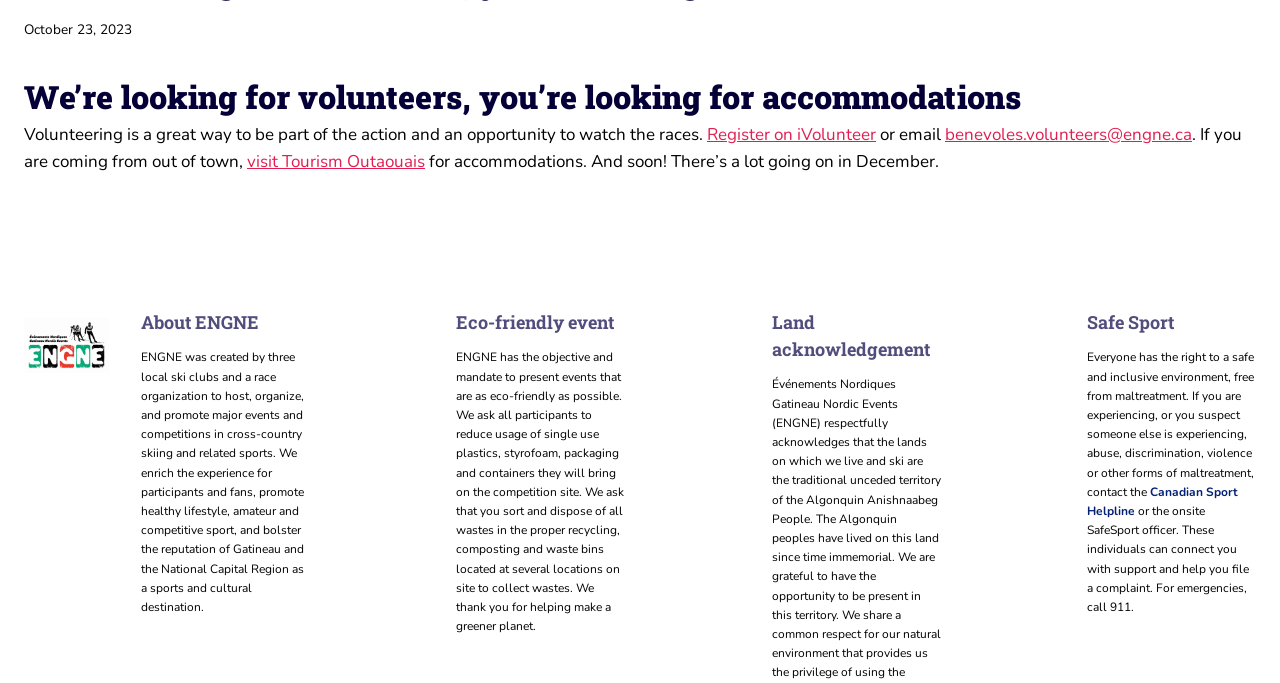What is recommended to reduce waste?
Answer the question with a single word or phrase by looking at the picture.

Reduce single-use plastics